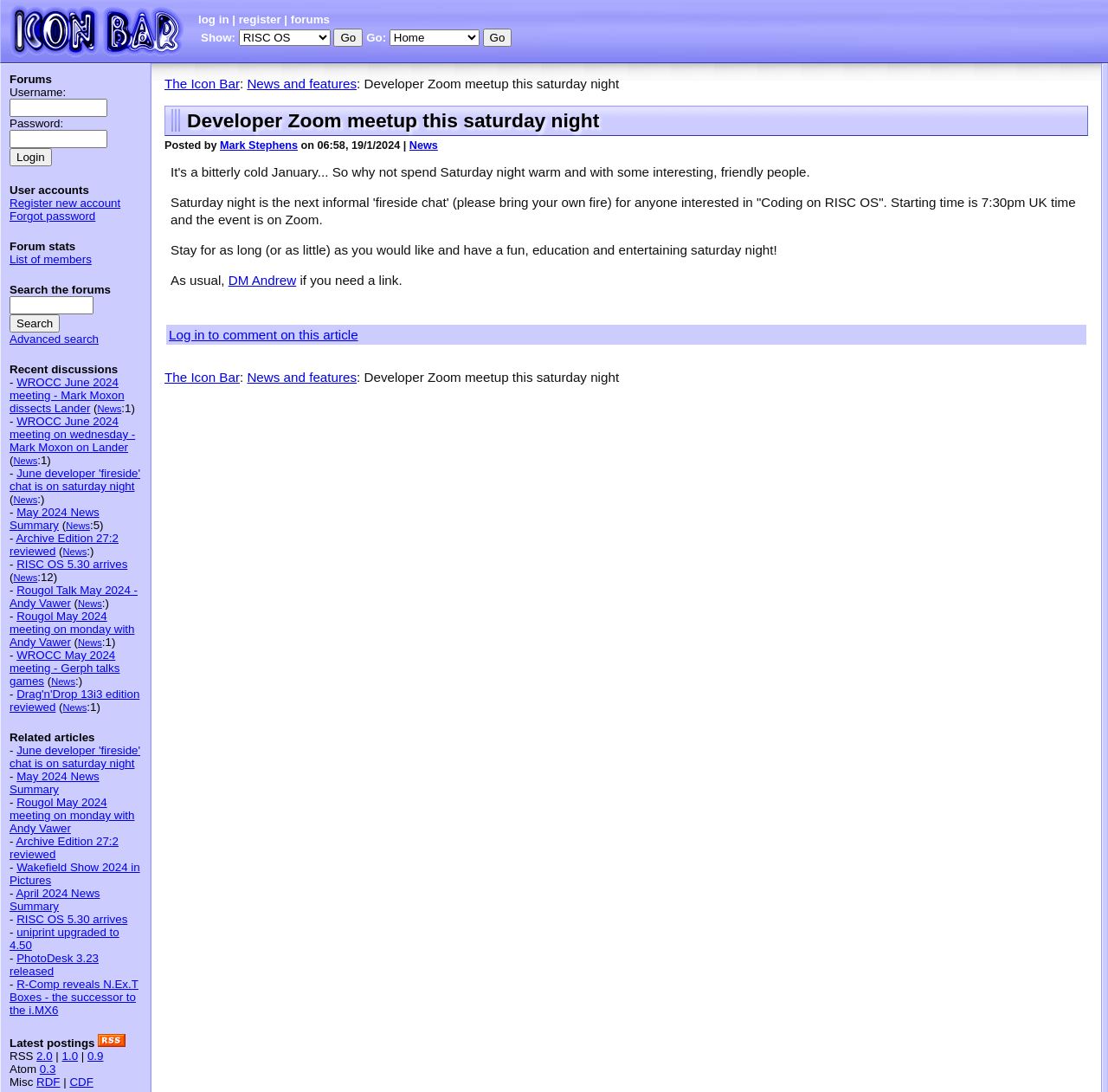Locate the bounding box coordinates of the area that needs to be clicked to fulfill the following instruction: "read the WROCC June 2024 meeting news". The coordinates should be in the format of four float numbers between 0 and 1, namely [left, top, right, bottom].

[0.009, 0.344, 0.112, 0.38]